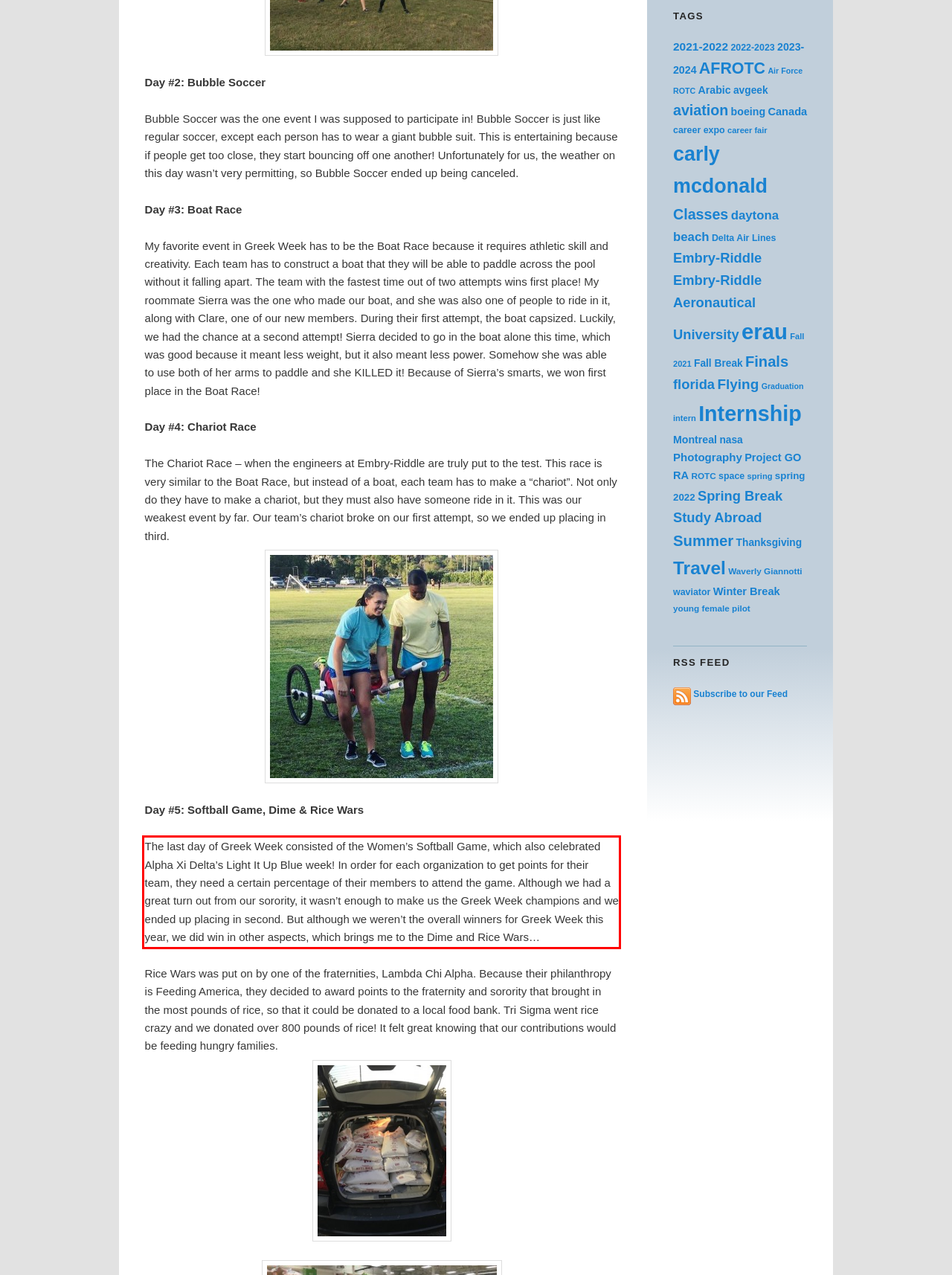There is a UI element on the webpage screenshot marked by a red bounding box. Extract and generate the text content from within this red box.

The last day of Greek Week consisted of the Women’s Softball Game, which also celebrated Alpha Xi Delta’s Light It Up Blue week! In order for each organization to get points for their team, they need a certain percentage of their members to attend the game. Although we had a great turn out from our sorority, it wasn’t enough to make us the Greek Week champions and we ended up placing in second. But although we weren’t the overall winners for Greek Week this year, we did win in other aspects, which brings me to the Dime and Rice Wars…